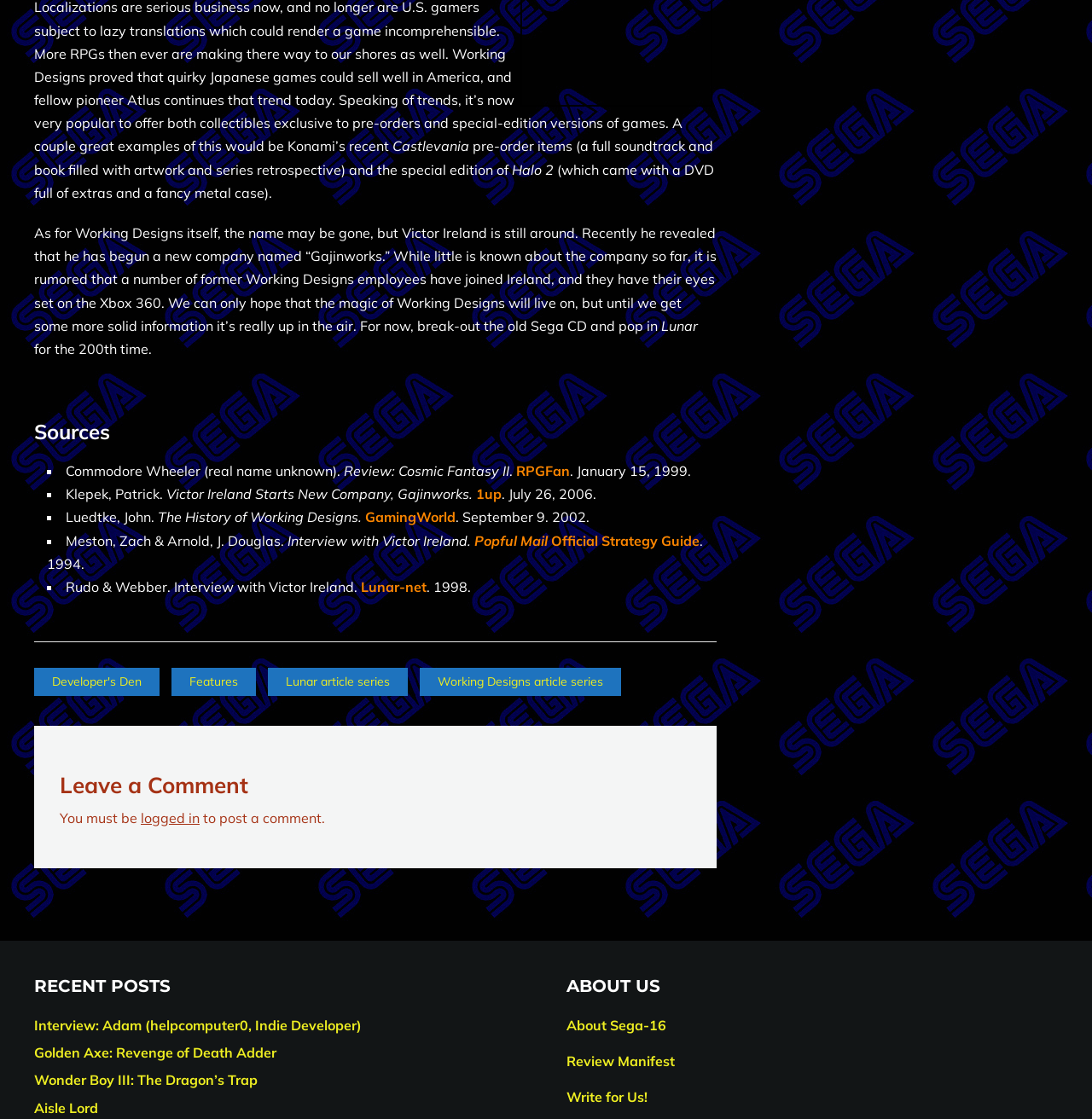What is the name of the game mentioned alongside Halo 2?
Please provide an in-depth and detailed response to the question.

In the article, it is mentioned that pre-order items for Castlevania are similar to those of Halo 2, which came with a DVD full of extras and a fancy metal case.